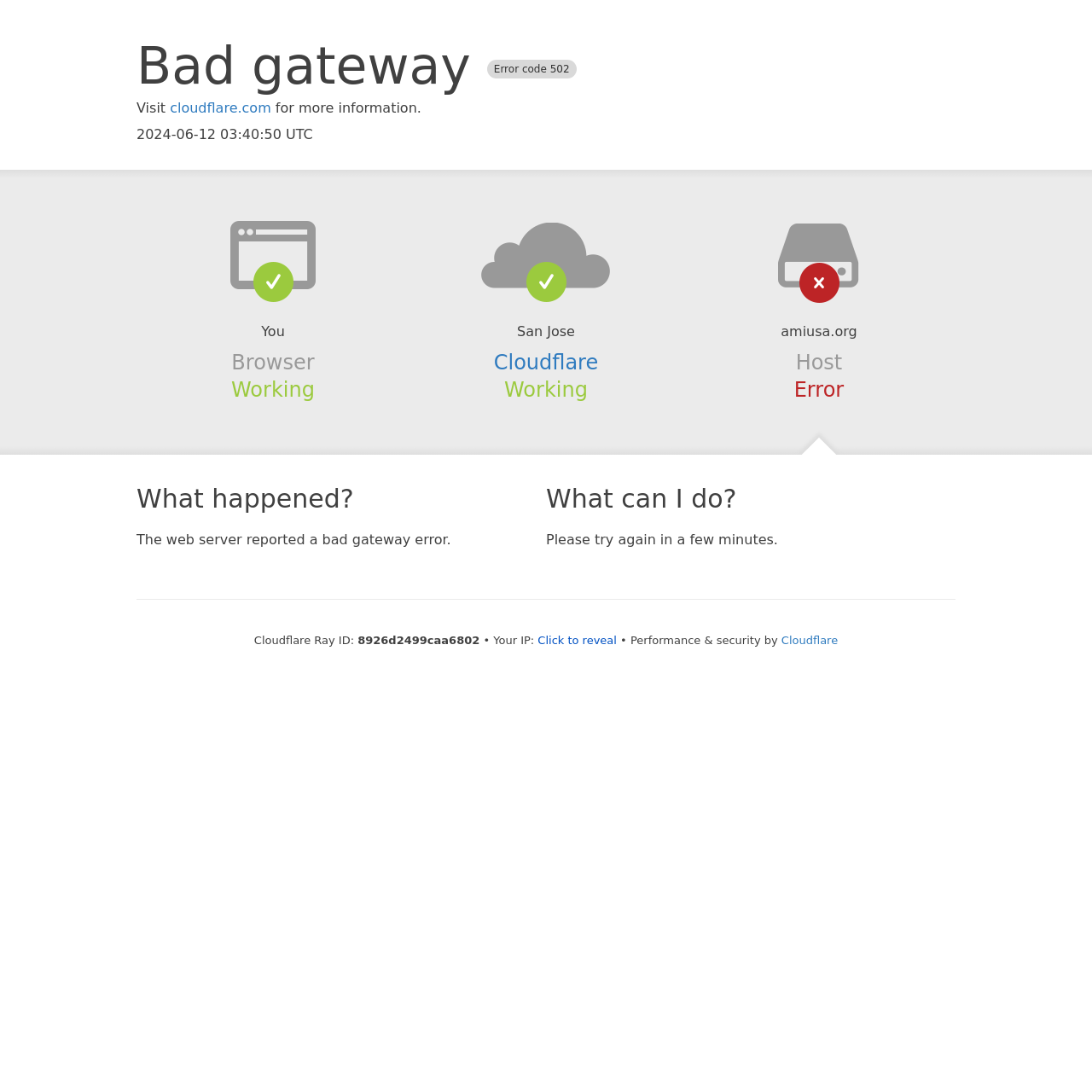Determine the main headline from the webpage and extract its text.

Bad gateway Error code 502